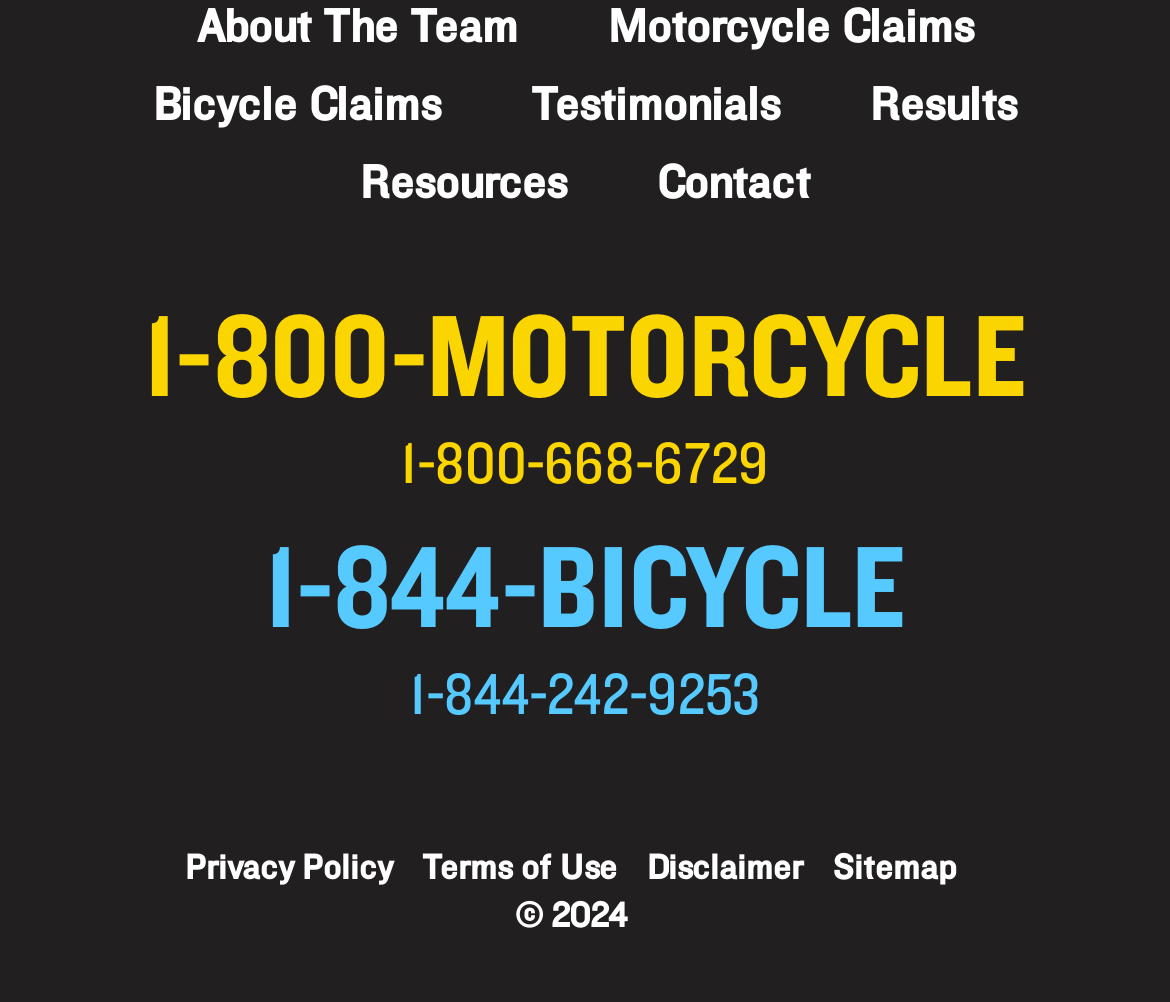What are the terms and conditions links?
Using the visual information, respond with a single word or phrase.

Privacy Policy, Terms of Use, Disclaimer